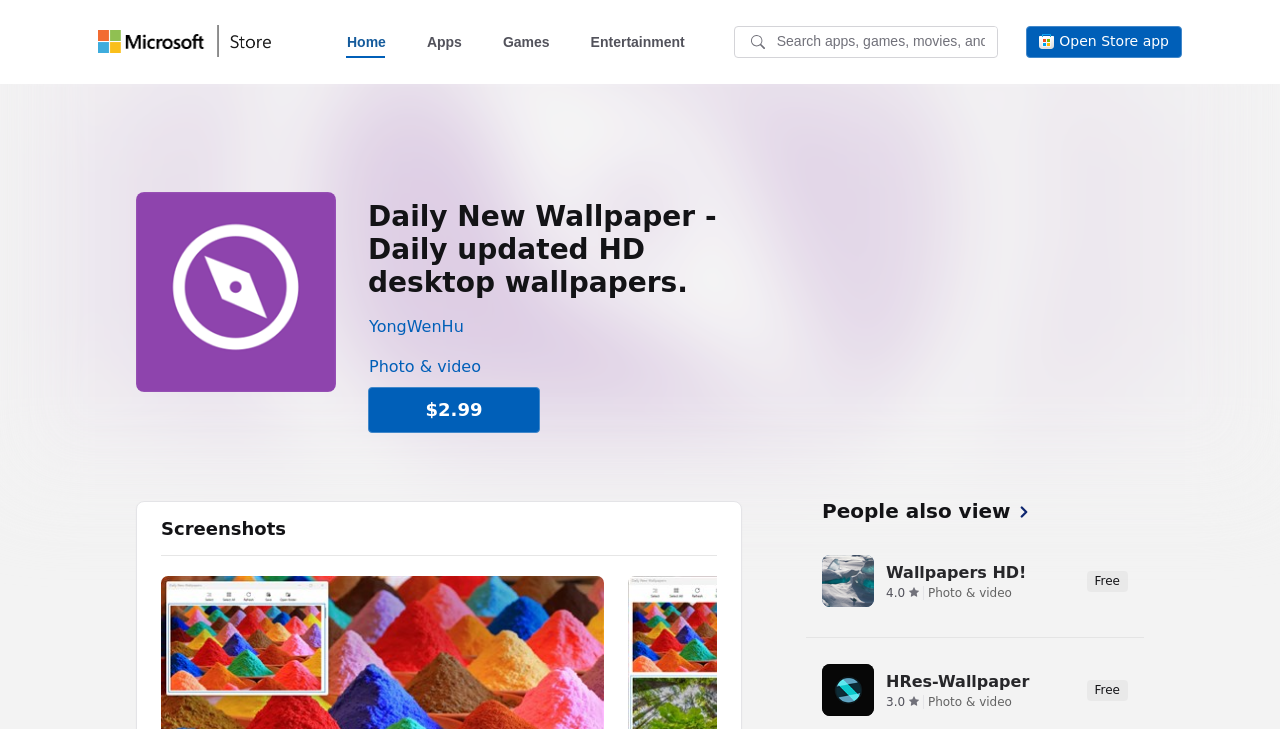Using the information shown in the image, answer the question with as much detail as possible: How much does the app cost?

I found the answer by looking at the link element with the text 'Purchase Daily New Wallpaper - Daily updated HD desktop wallpapers. for $2.99' which indicates the price of the app.